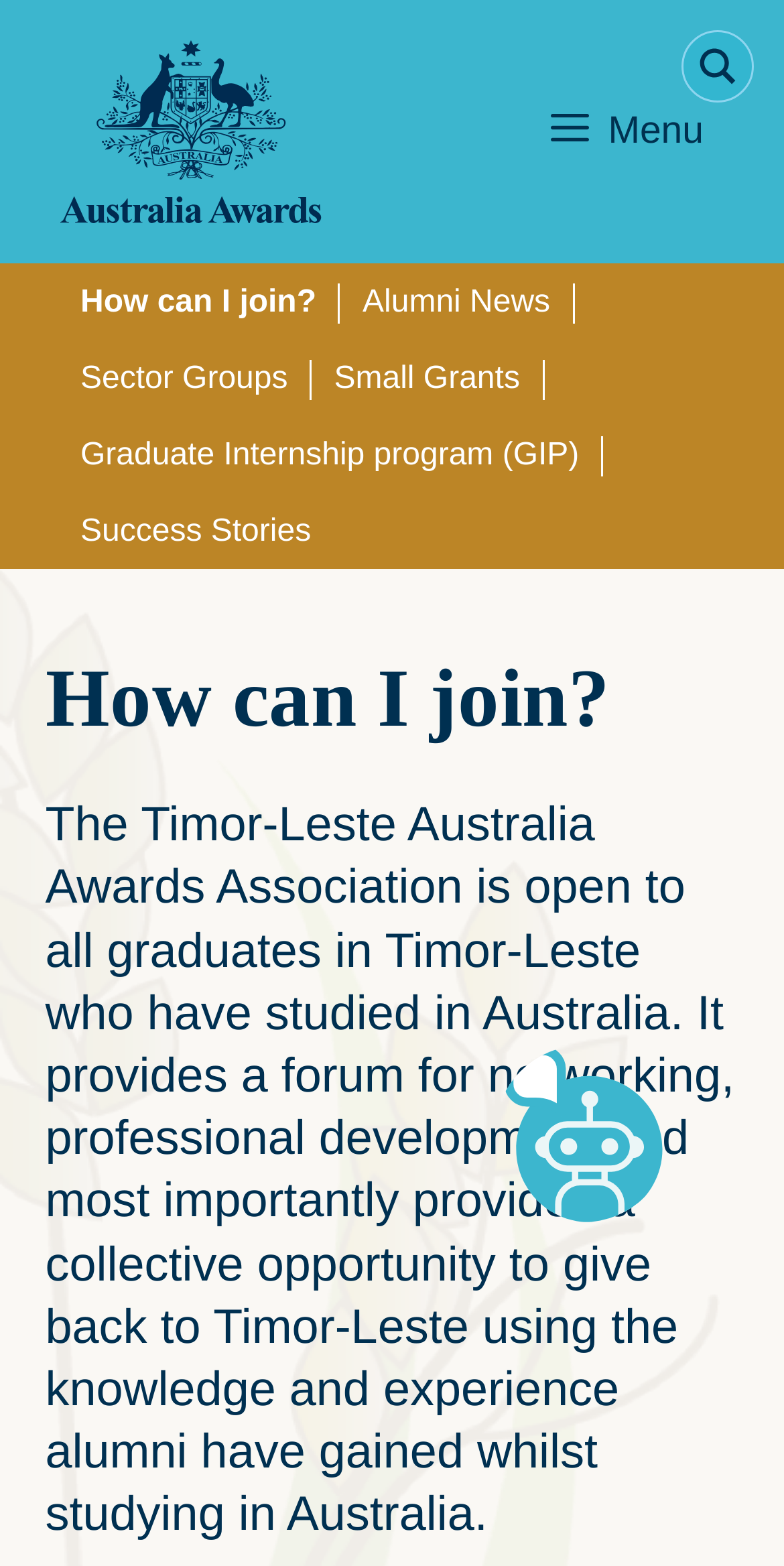What is the image above the navigation bar?
Look at the image and answer the question with a single word or phrase.

Australia Awards Timor-Leste